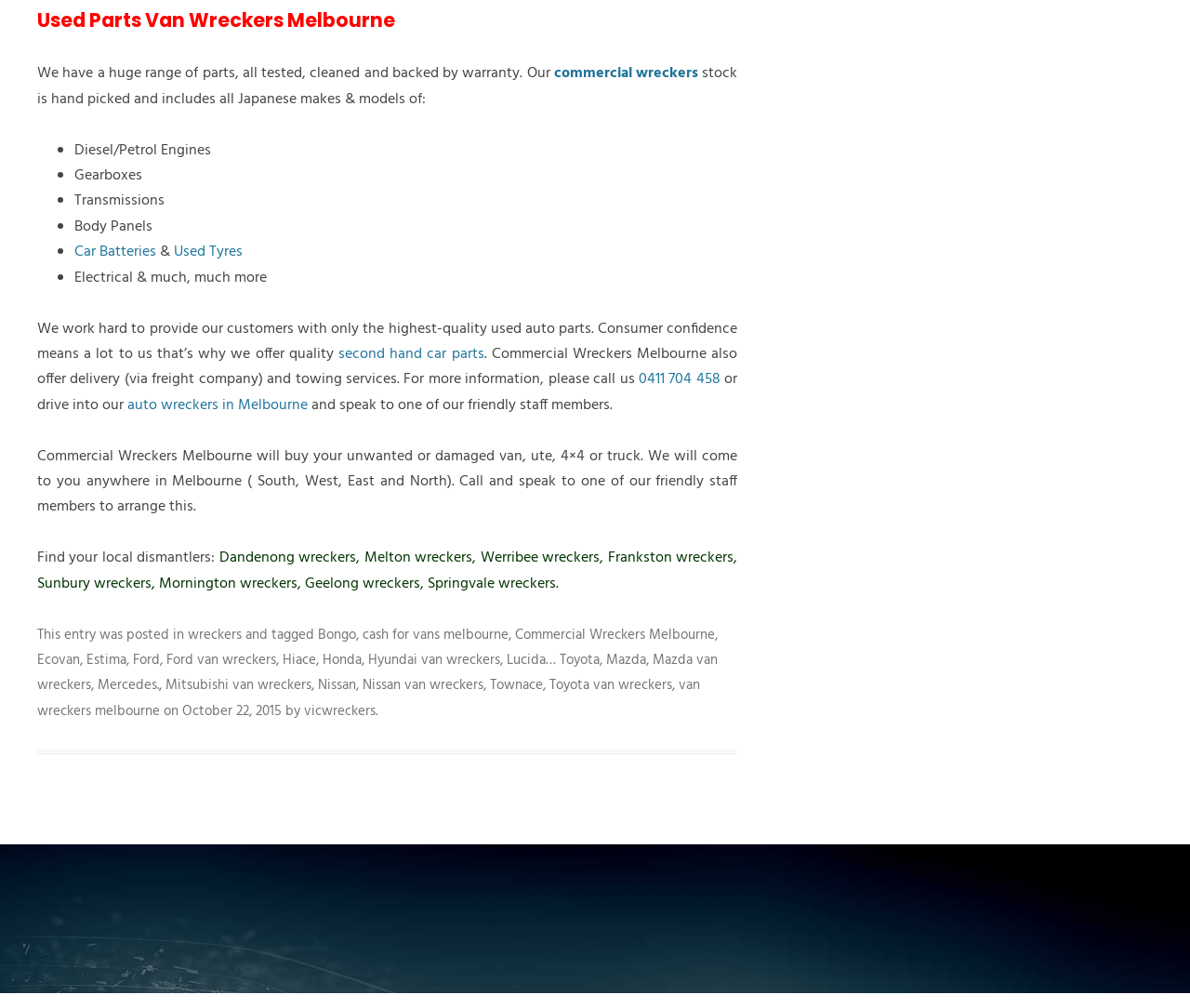Locate the bounding box of the UI element described by: "cash for vans melbourne" in the given webpage screenshot.

[0.305, 0.619, 0.427, 0.641]